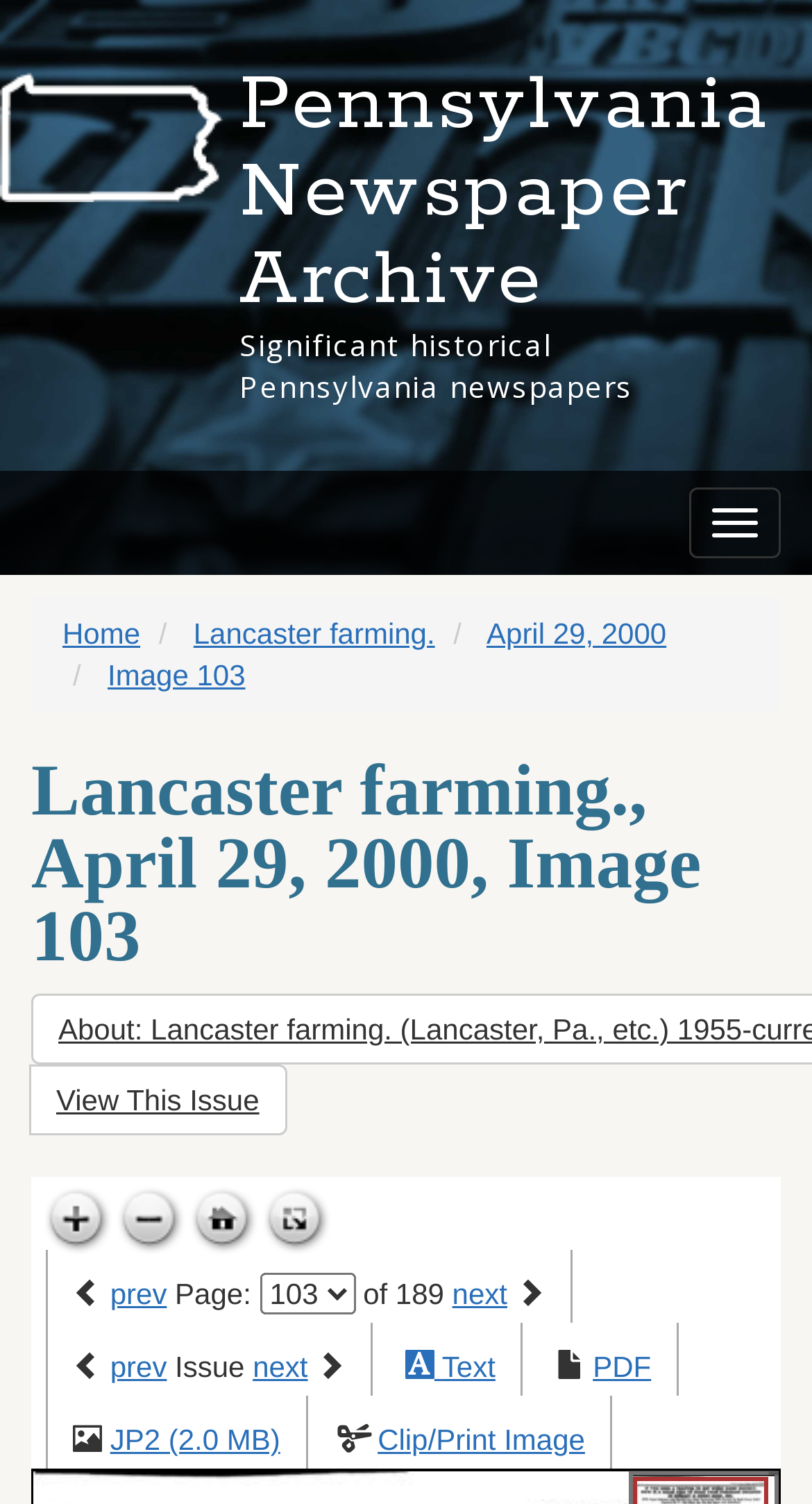Locate the bounding box coordinates of the area that needs to be clicked to fulfill the following instruction: "Toggle navigation". The coordinates should be in the format of four float numbers between 0 and 1, namely [left, top, right, bottom].

[0.849, 0.324, 0.962, 0.371]